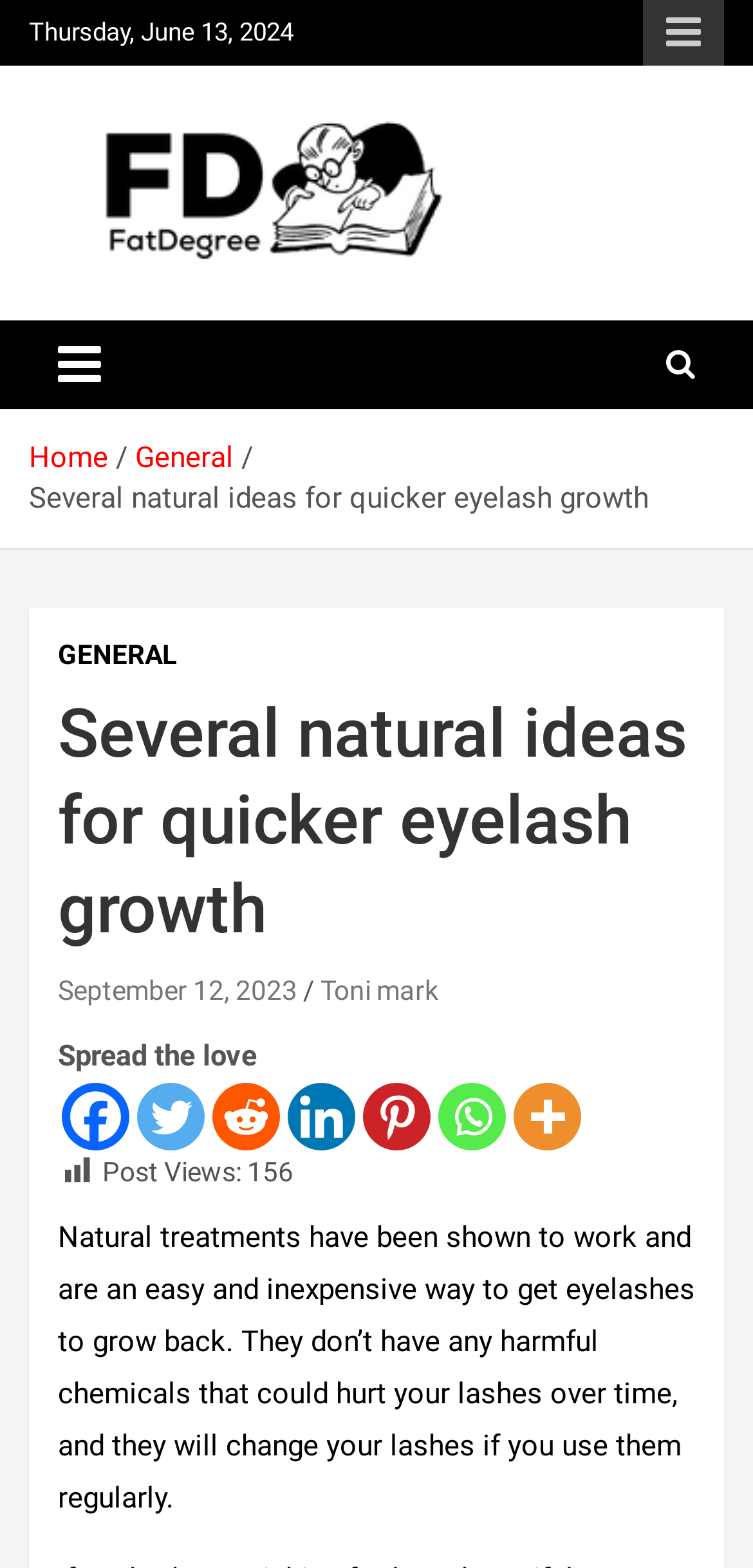Detail the webpage's structure and highlights in your description.

The webpage appears to be a blog post or article discussing natural treatments for eyelash growth. At the top left, there is a date "Thursday, June 13, 2024" and a responsive menu button on the top right. Below the date, there is a link to "Fat Degree" with an accompanying image. 

Next to the "Fat Degree" link, there is a heading with the same title. A toggle navigation button is located below the heading. A navigation section, labeled as "Breadcrumbs", is situated below the toggle button, containing links to "Home" and "General". 

The main content of the webpage starts with a heading "Several natural ideas for quicker eyelash growth", which is also the title of the webpage. Below the heading, there is a section with links to "September 12, 2023" and "Toni mark". 

The main article begins with a paragraph discussing the benefits of natural treatments for eyelash growth, stating that they are easy, inexpensive, and free from harmful chemicals. The article is followed by a section with social media links, including Facebook, Twitter, Reddit, and more. 

At the bottom of the page, there is a section displaying the number of post views, which is 156.